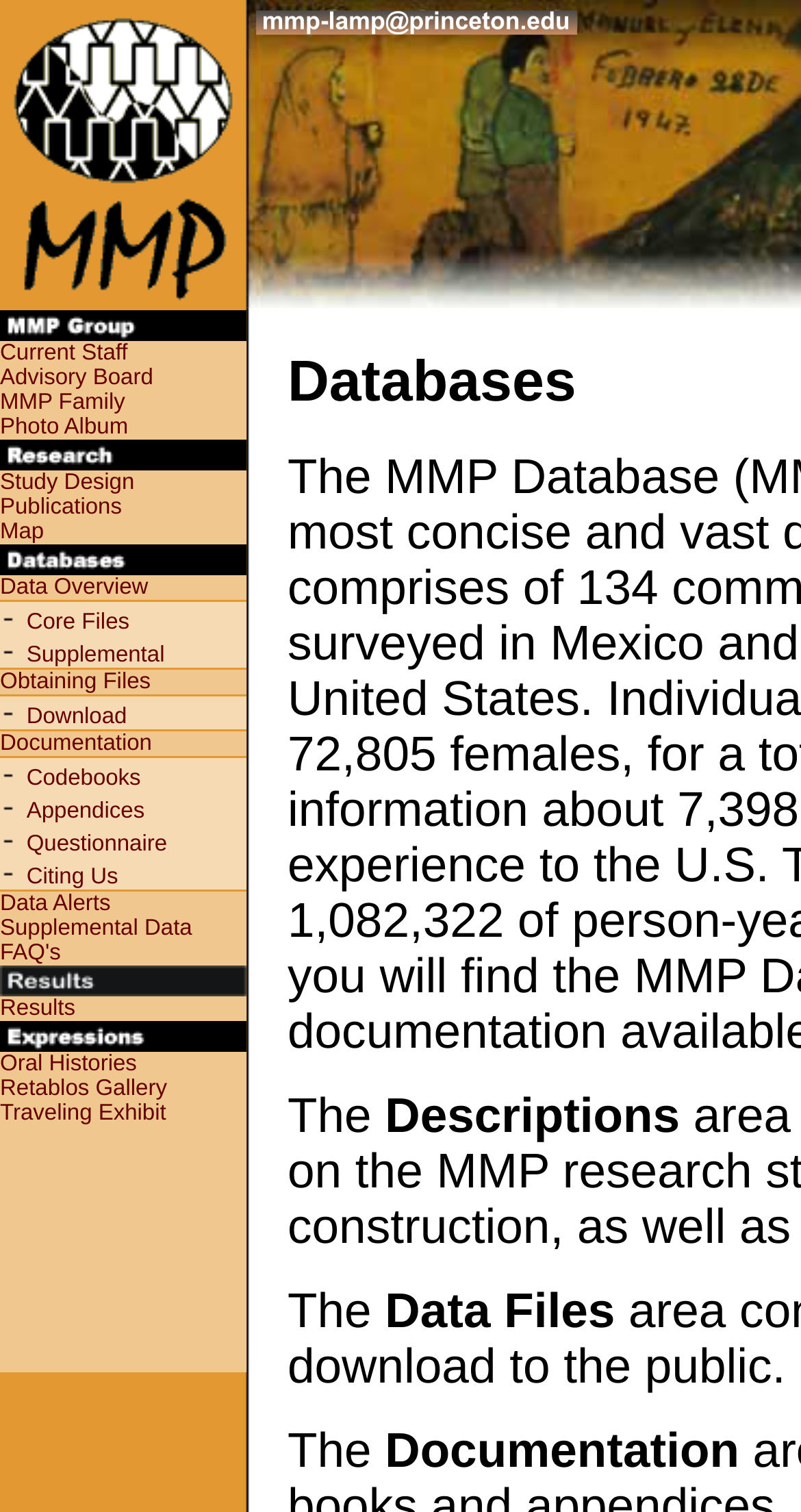Provide the bounding box coordinates of the UI element this sentence describes: "parent_node: Current Staff".

[0.0, 0.678, 0.308, 0.7]